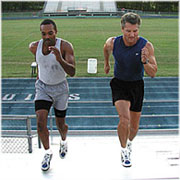Who are the individuals featured in the image?
Look at the screenshot and give a one-word or phrase answer.

Phil & Nate Robertson